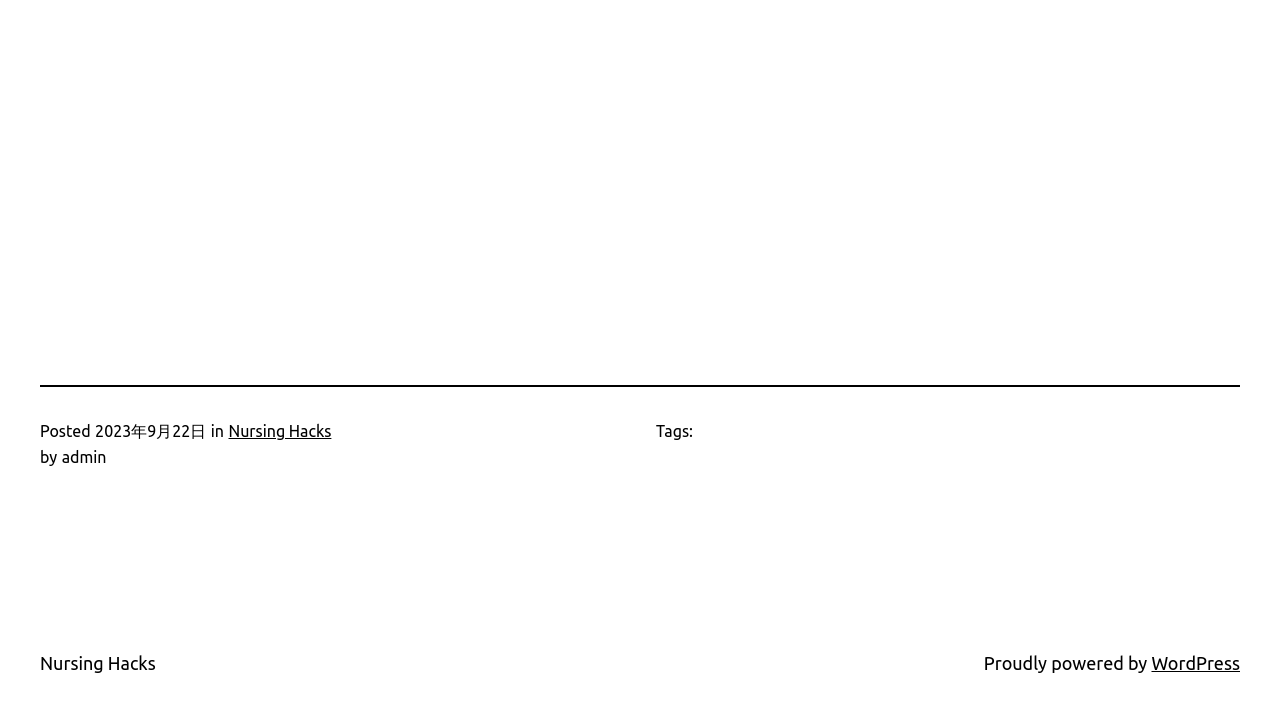What platform is the website powered by? Observe the screenshot and provide a one-word or short phrase answer.

WordPress